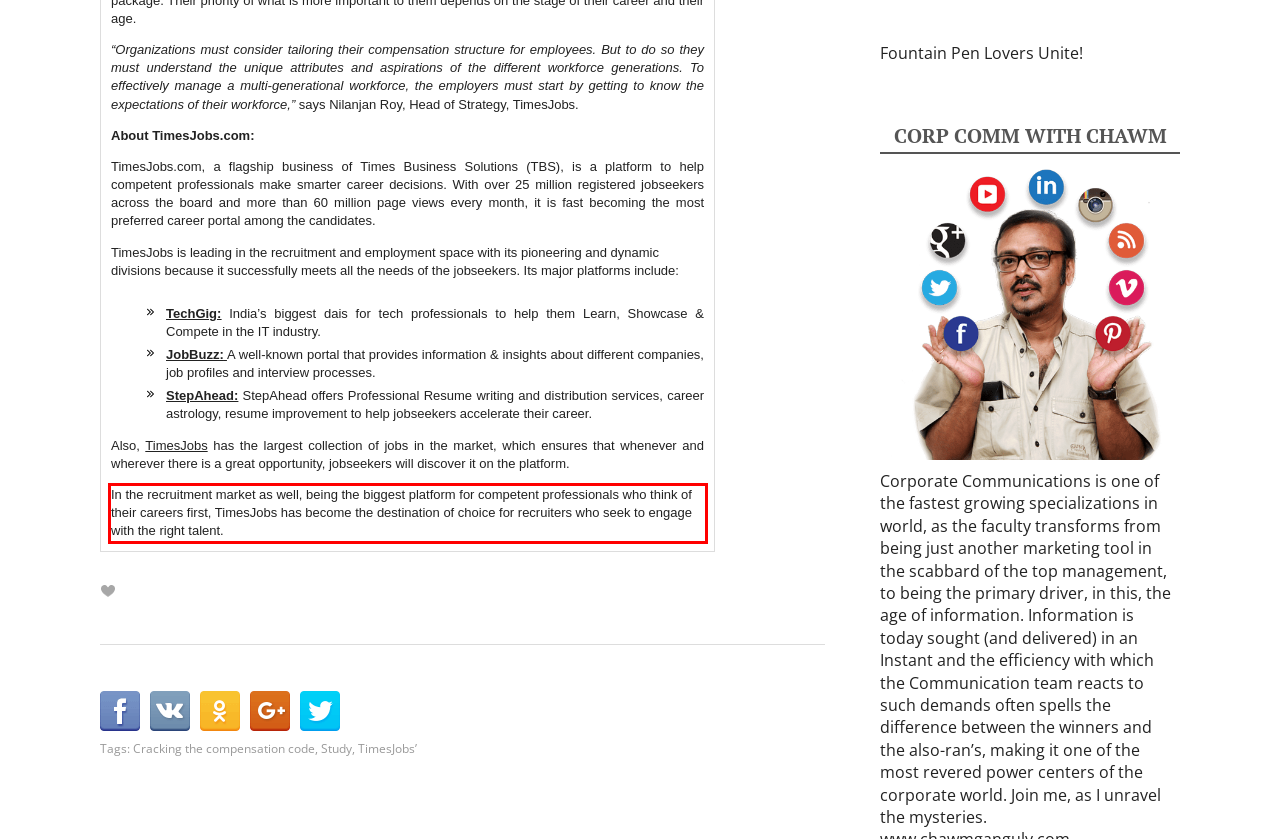You have a webpage screenshot with a red rectangle surrounding a UI element. Extract the text content from within this red bounding box.

In the recruitment market as well, being the biggest platform for competent professionals who think of their careers first, TimesJobs has become the destination of choice for recruiters who seek to engage with the right talent.